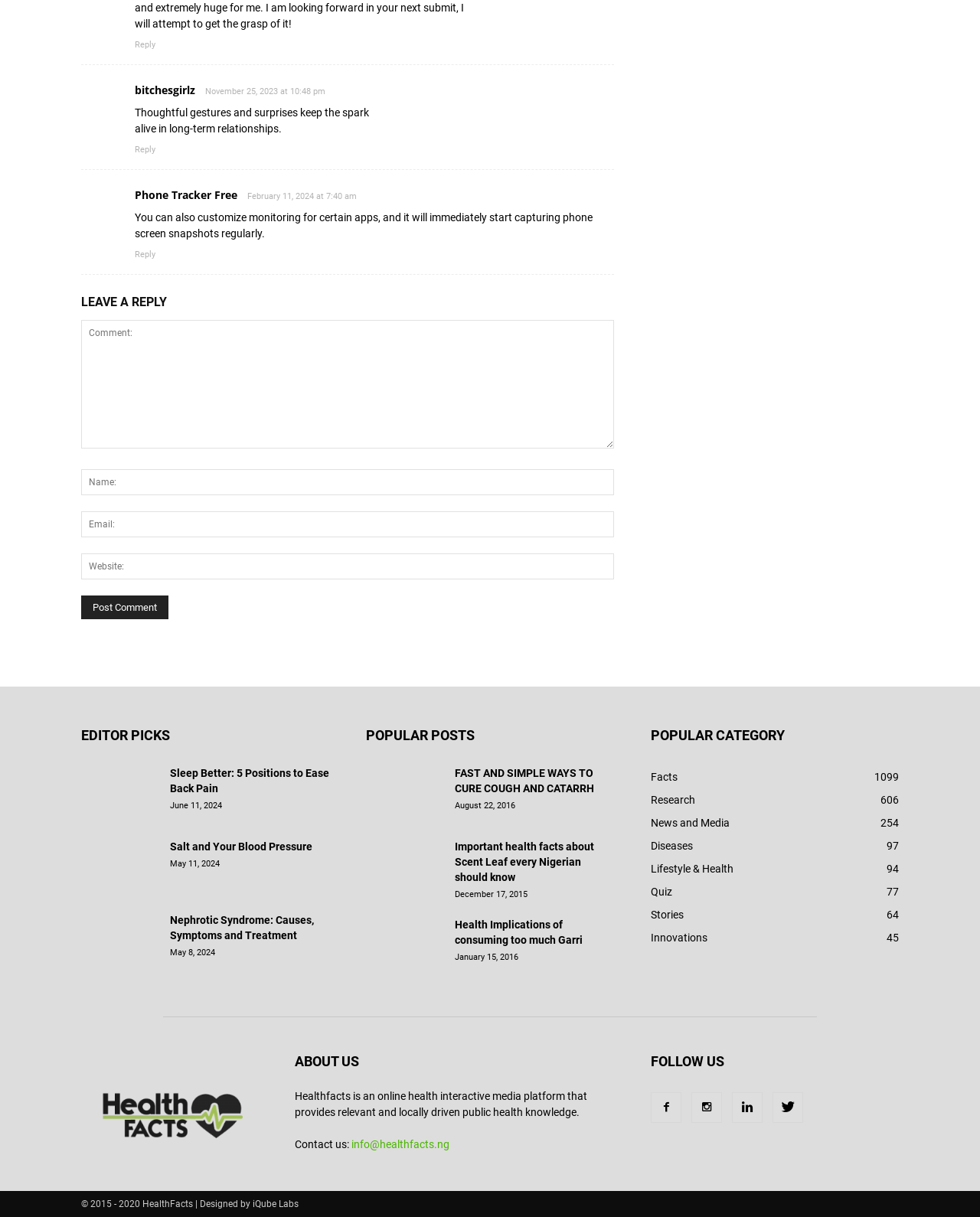What is the name of the website?
Use the information from the image to give a detailed answer to the question.

The name of the website is 'Healthfacts', which is indicated by the link text 'Healthfacts' in the complementary section at the bottom of the webpage.